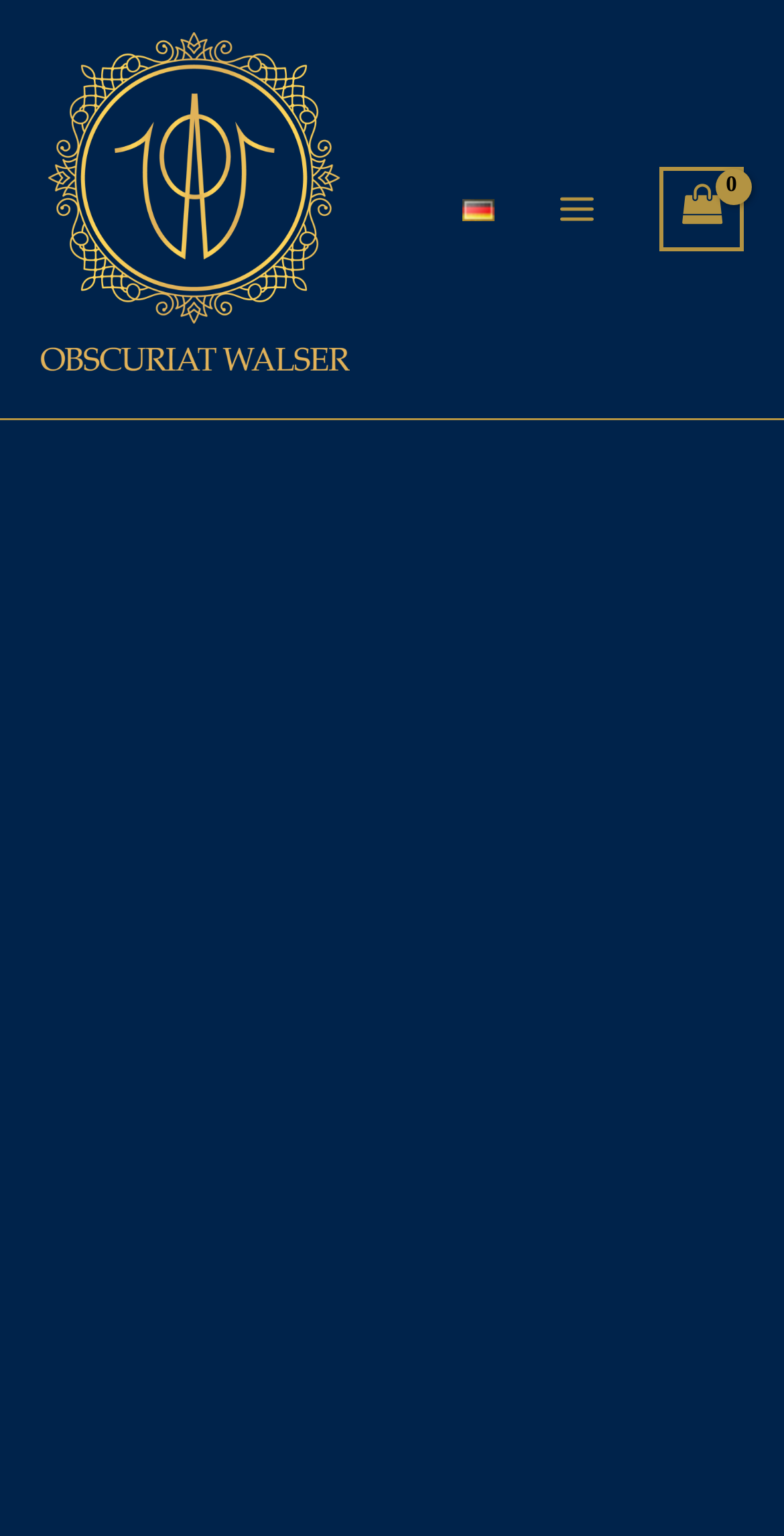Identify the main title of the webpage and generate its text content.

The black Ankh